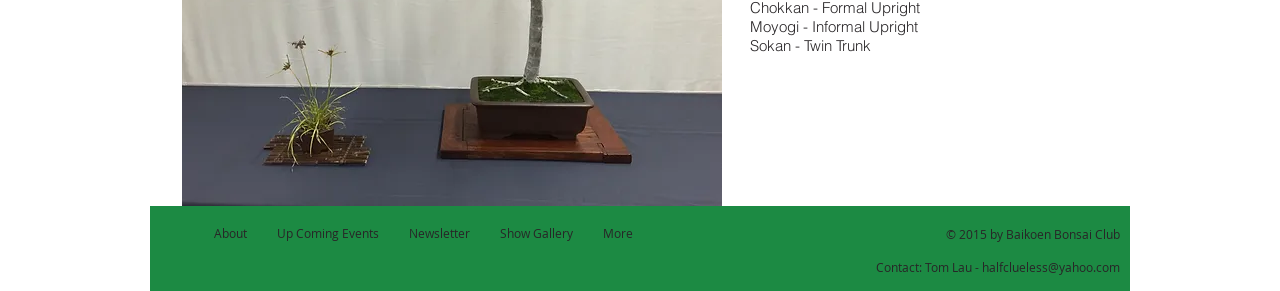Given the content of the image, can you provide a detailed answer to the question?
What is the name of the bonsai club?

I found the name of the bonsai club by looking at the copyright information at the bottom of the page, which says '© 2015 by Baikoen Bonsai Club'.